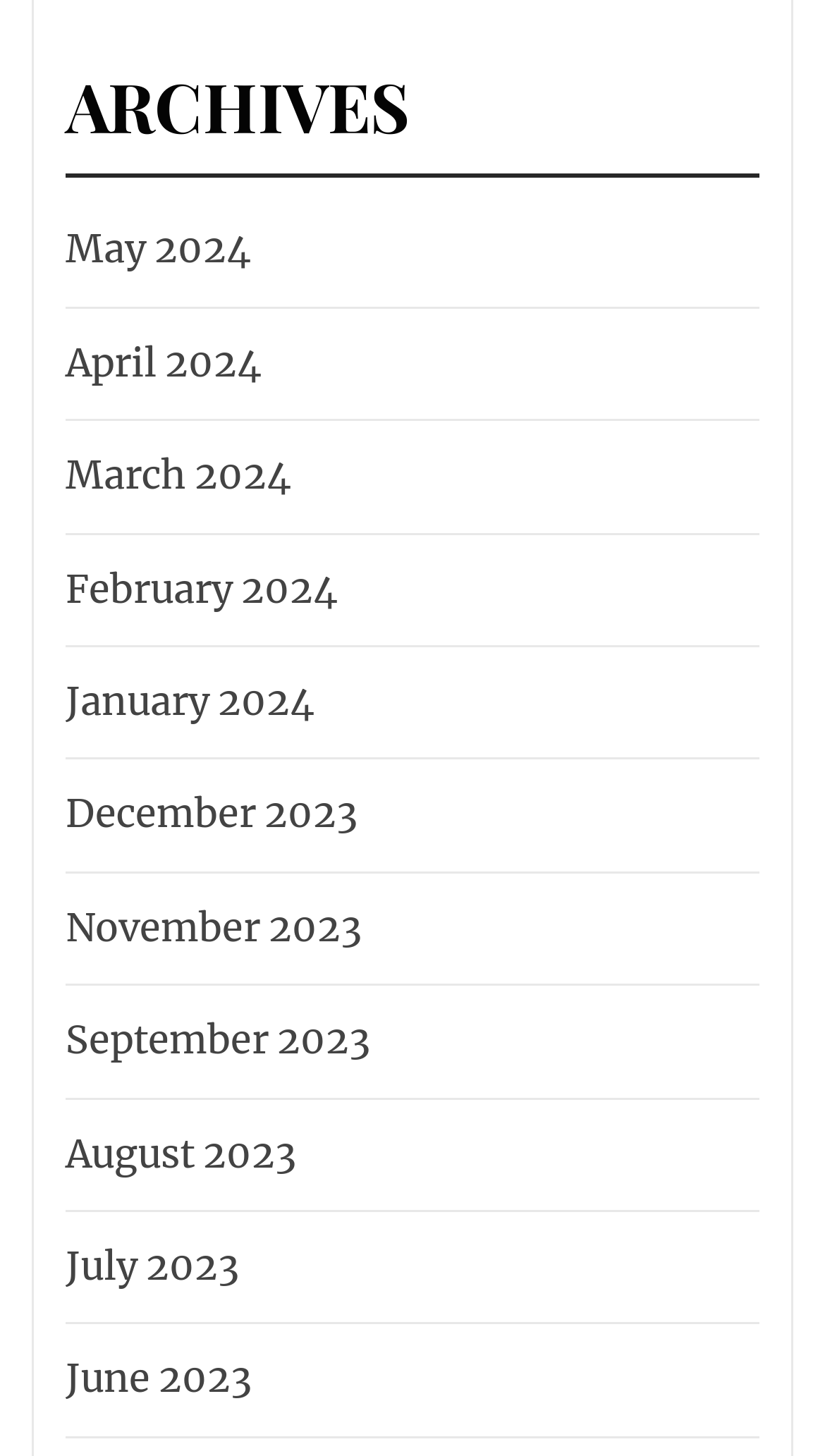Determine the bounding box coordinates for the area that needs to be clicked to fulfill this task: "browse March 2024 archives". The coordinates must be given as four float numbers between 0 and 1, i.e., [left, top, right, bottom].

[0.067, 0.304, 0.354, 0.351]